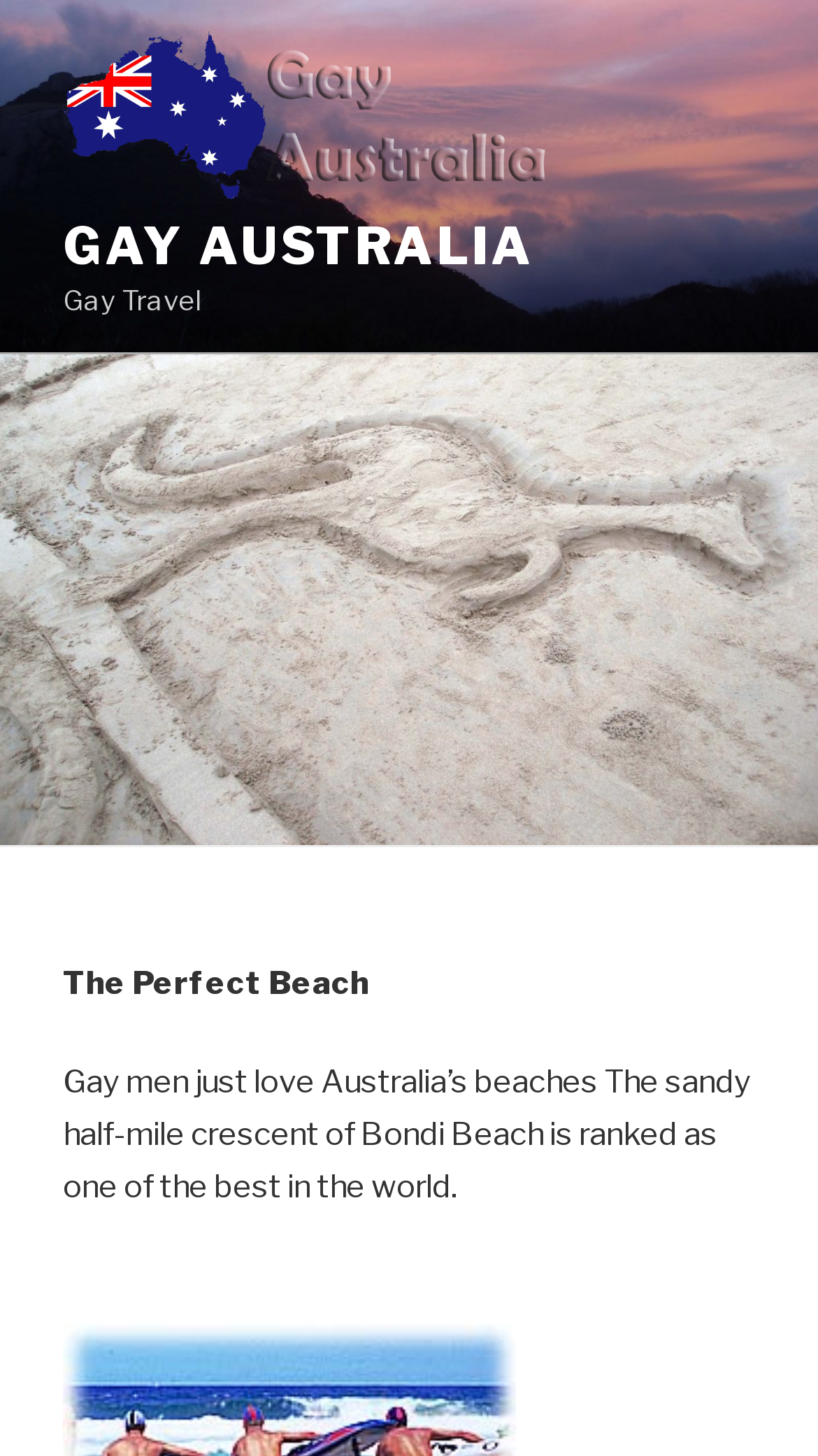Create a detailed summary of the webpage's content and design.

The webpage is about beaches in Australia, specifically catering to the gay community. At the top, there is a prominent link and image combination with the text "Gay Australia", taking up a significant portion of the top section. Below this, there is another link with the same text, "GAY AUSTRALIA", in a slightly larger font size. 

To the right of these links, there is a header section that contains the title "Gay Travel". Below this title, there is a subheading "The Perfect Beach", followed by a paragraph of text that describes the beauty of Australia's beaches, specifically mentioning Bondi Beach as one of the best in the world.